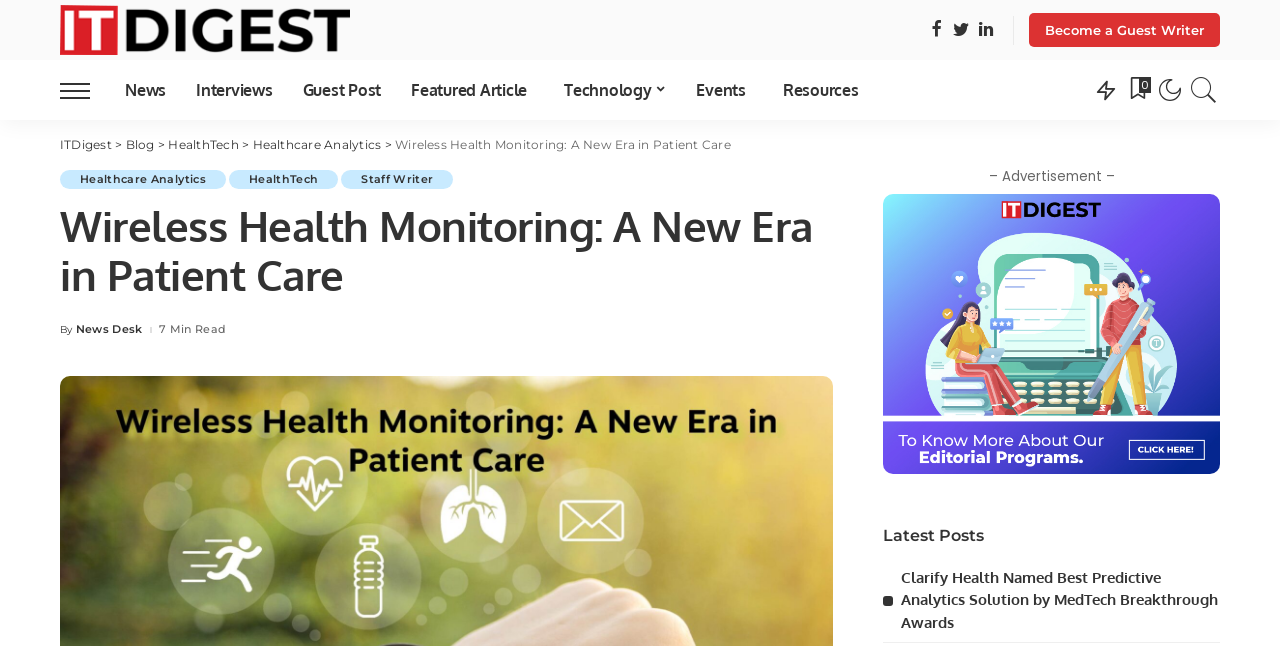How many minutes does it take to read the current article?
Could you answer the question in a detailed manner, providing as much information as possible?

I found the text '7 Min Read' below the author's name, which indicates the reading time of the current article.